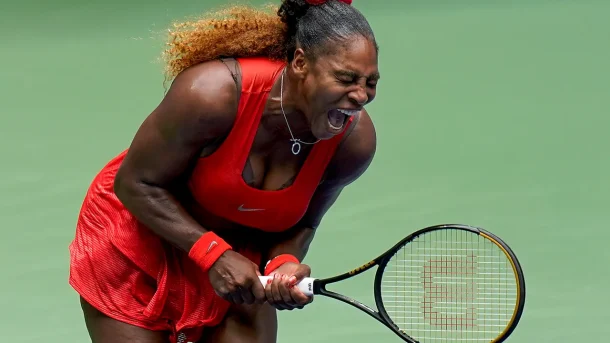What is the tennis player doing in the image?
Look at the webpage screenshot and answer the question with a detailed explanation.

The caption states that the tennis player is 'captured mid-swing', which implies that she is in the process of hitting the ball with her racquet. This action is a crucial part of playing tennis, and it is likely that she is hitting the ball in this dynamic moment.